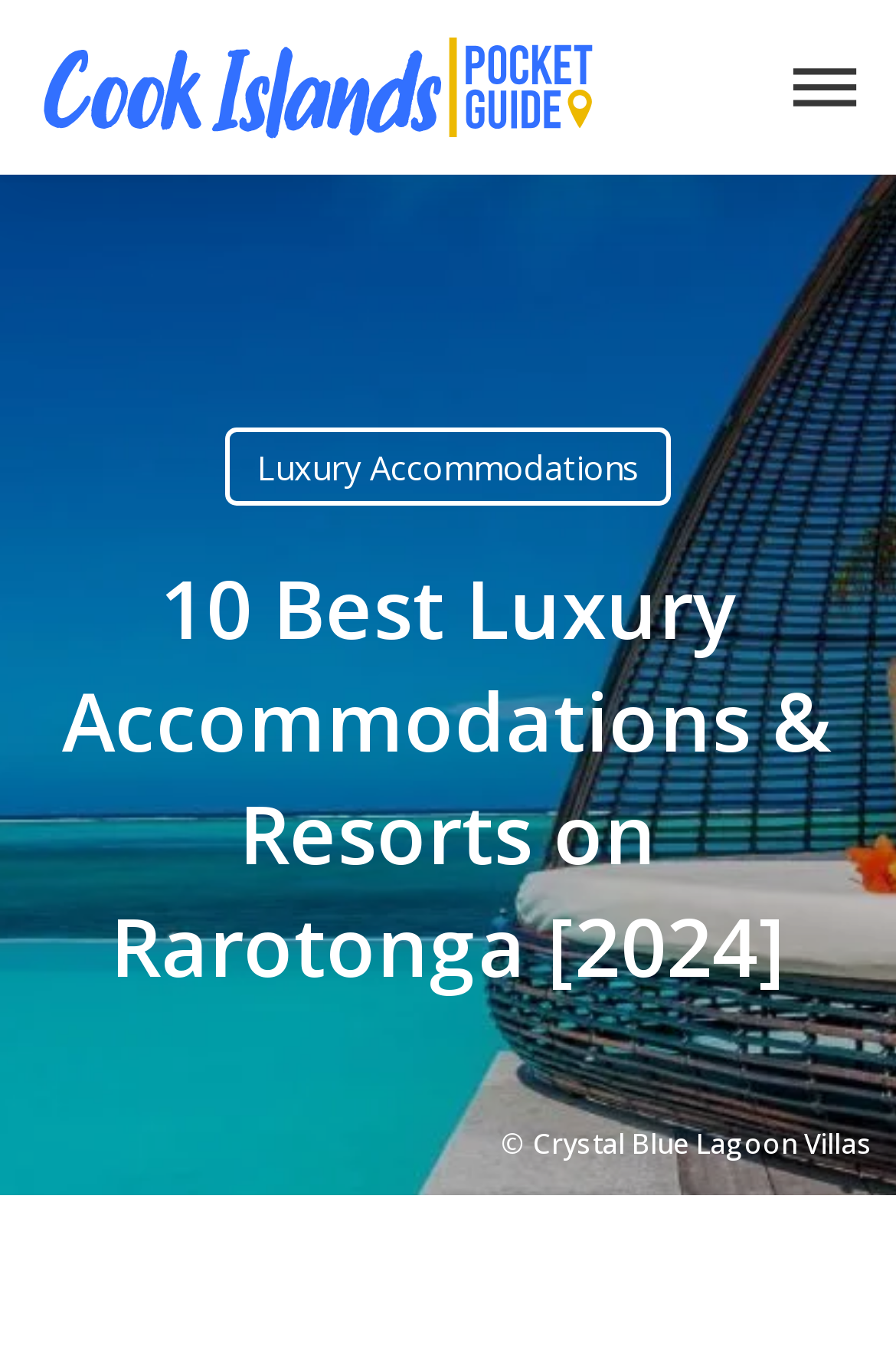Please provide the bounding box coordinates for the element that needs to be clicked to perform the following instruction: "Follow on Twitter". The coordinates should be given as four float numbers between 0 and 1, i.e., [left, top, right, bottom].

[0.41, 0.732, 0.487, 0.766]